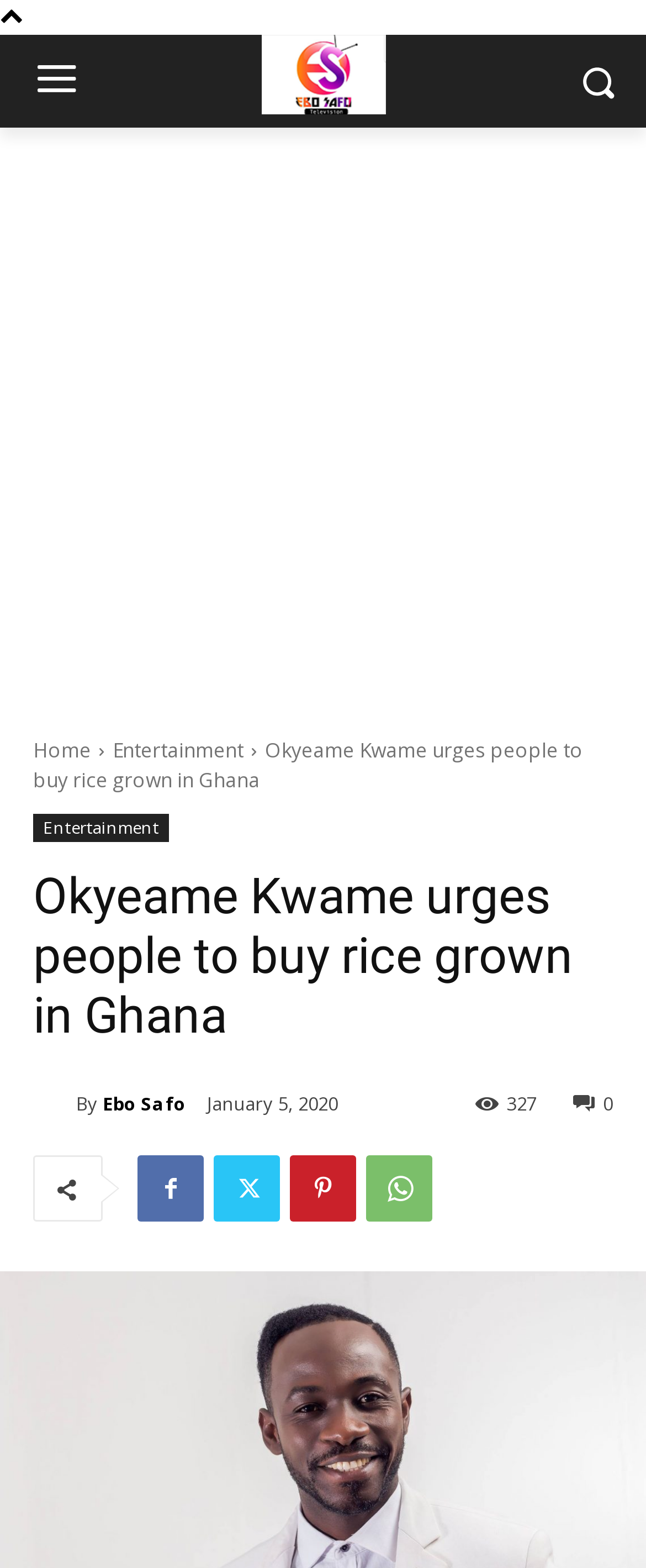Who is the author of the article?
From the screenshot, supply a one-word or short-phrase answer.

Ebo Safo